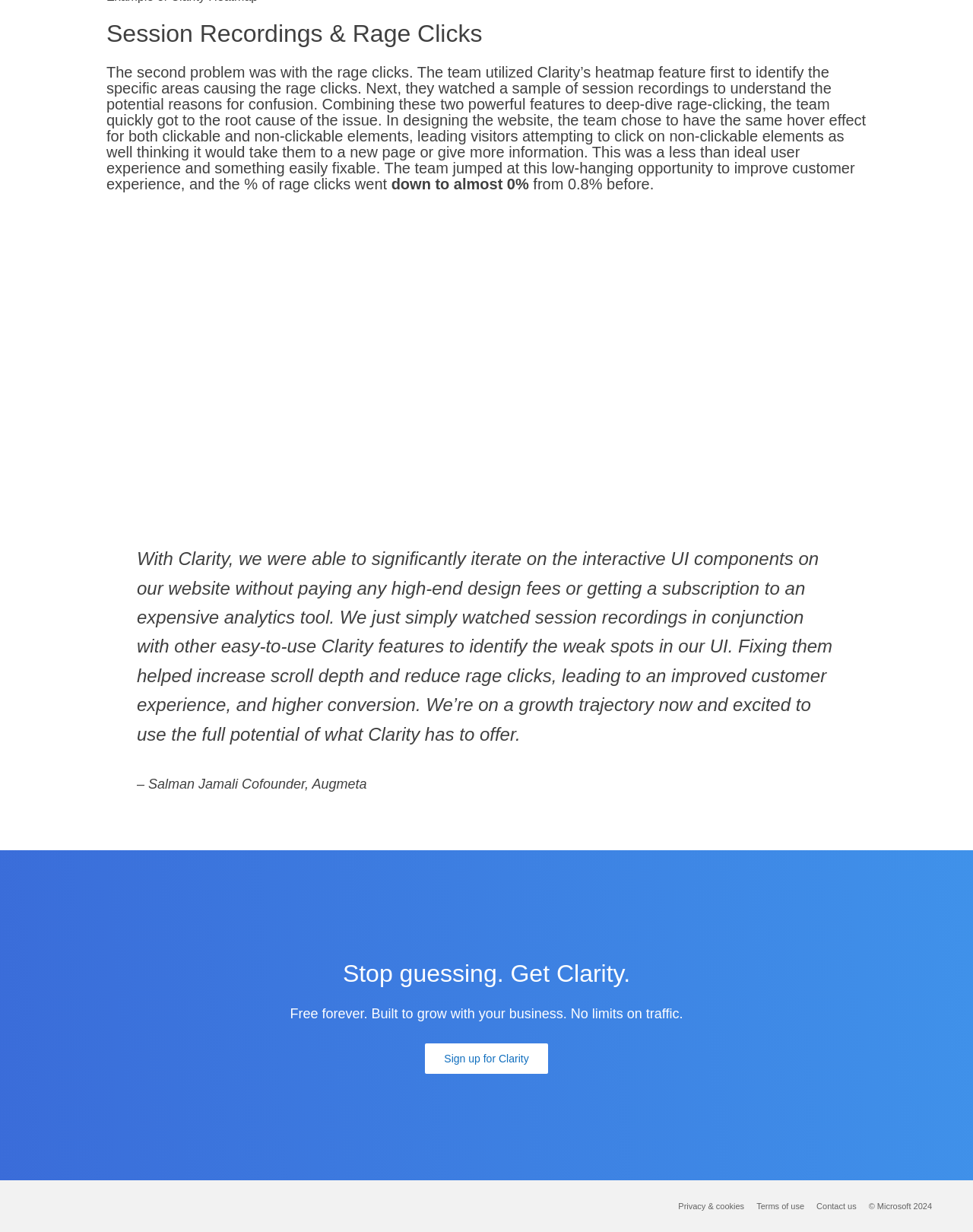Please answer the following question using a single word or phrase: 
What is the result of fixing the rage clicks issue?

Rage clicks went down to almost 0%